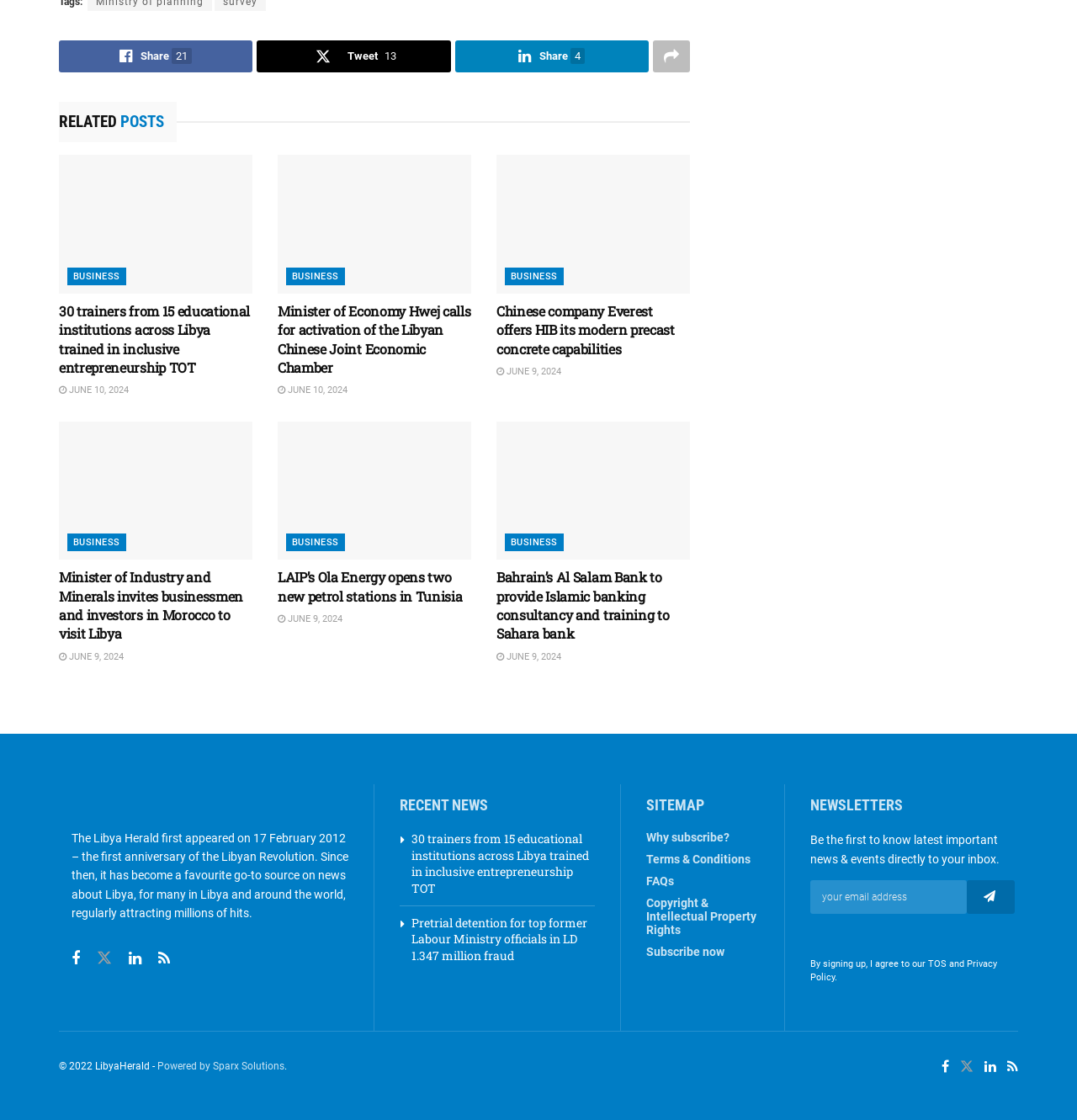Locate the bounding box of the UI element defined by this description: "name="your-email" placeholder="your email address"". The coordinates should be given as four float numbers between 0 and 1, formatted as [left, top, right, bottom].

[0.752, 0.786, 0.897, 0.816]